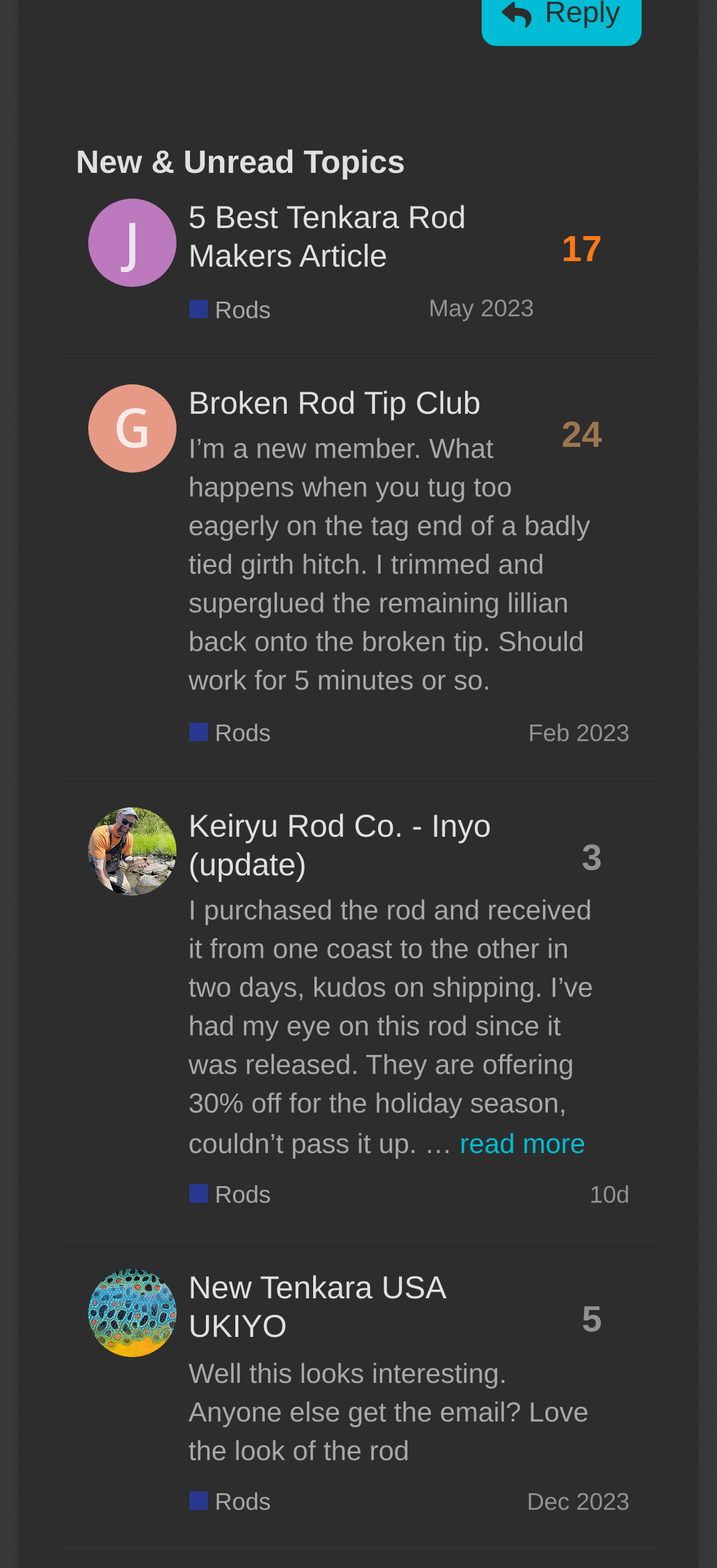Determine the bounding box coordinates for the clickable element required to fulfill the instruction: "Visit Digital Yard's Facebook page". Provide the coordinates as four float numbers between 0 and 1, i.e., [left, top, right, bottom].

None